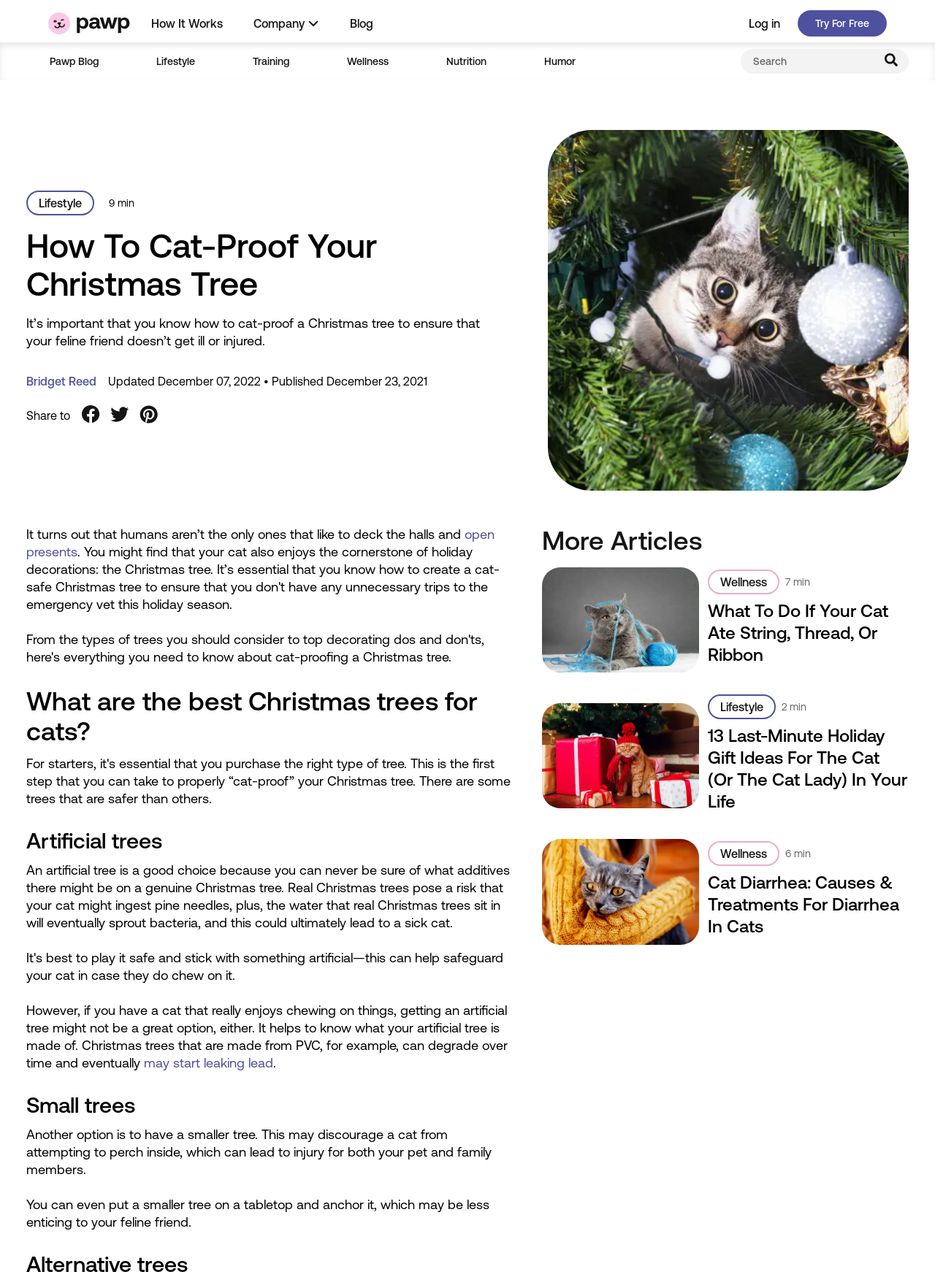Please answer the following question using a single word or phrase: 
What is the purpose of having a smaller Christmas tree?

To discourage cats from perching inside